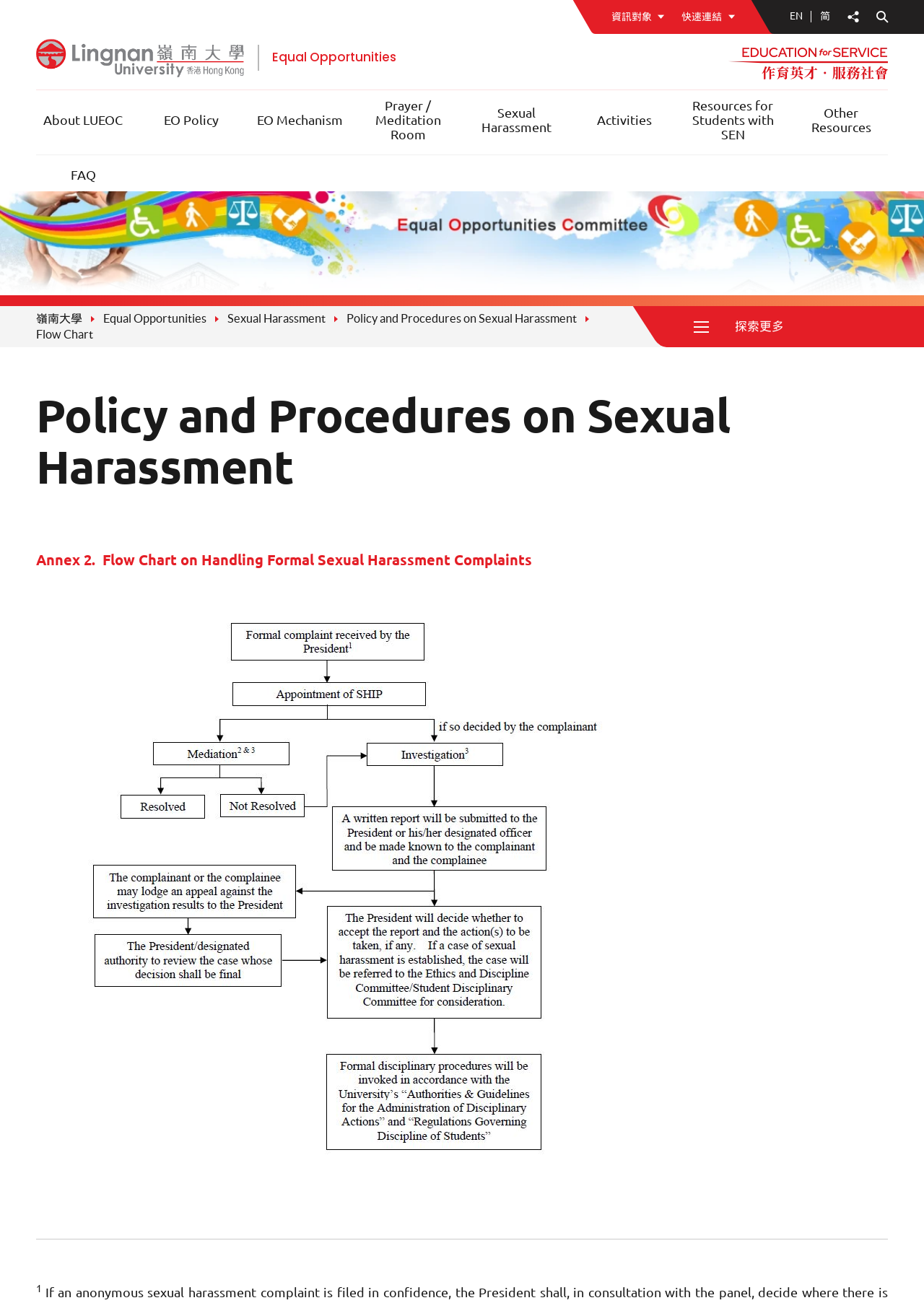Locate the bounding box coordinates of the area to click to fulfill this instruction: "View the Flow Chart on Handling Formal Sexual Harassment Complaints". The bounding box should be presented as four float numbers between 0 and 1, in the order [left, top, right, bottom].

[0.039, 0.671, 0.68, 0.683]